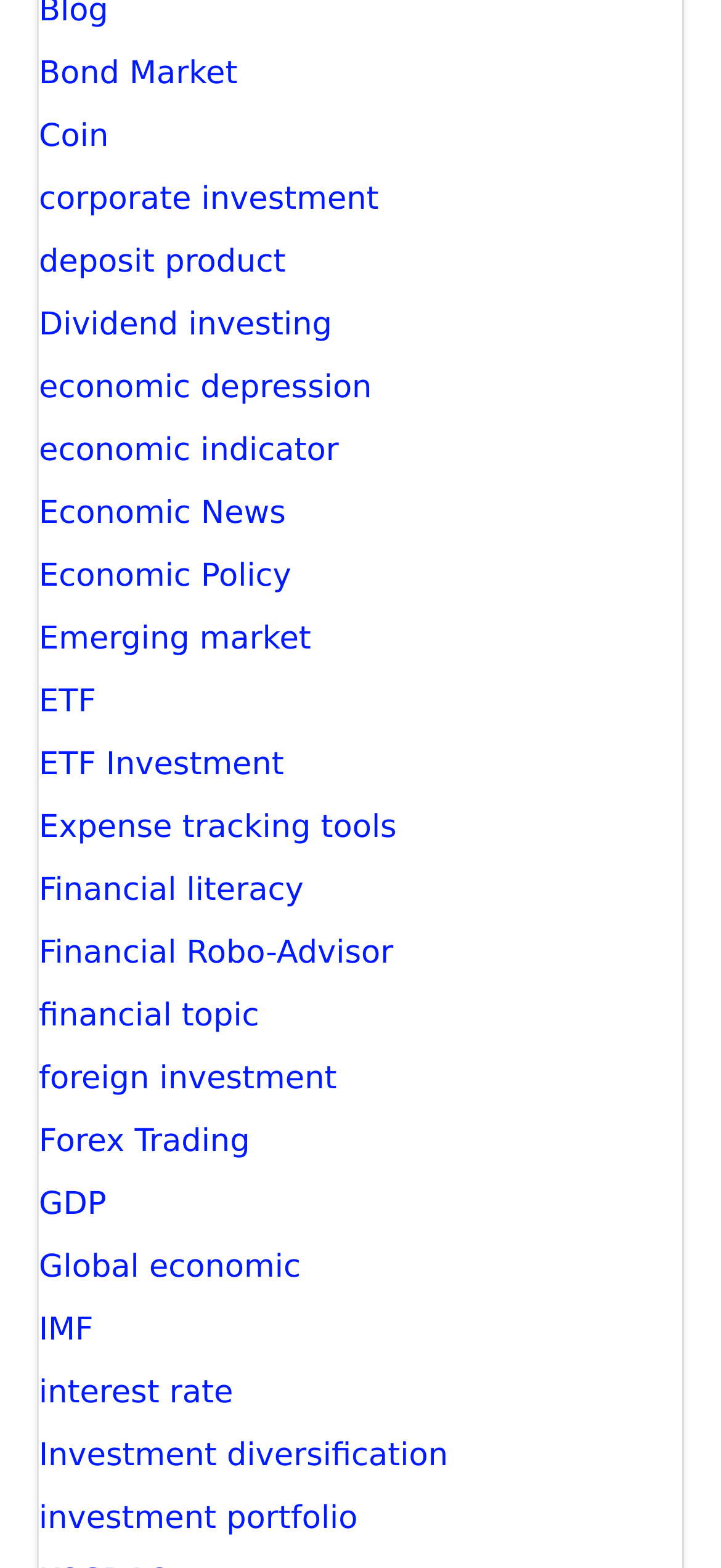Please give the bounding box coordinates of the area that should be clicked to fulfill the following instruction: "ask Bucky". The coordinates should be in the format of four float numbers from 0 to 1, i.e., [left, top, right, bottom].

None